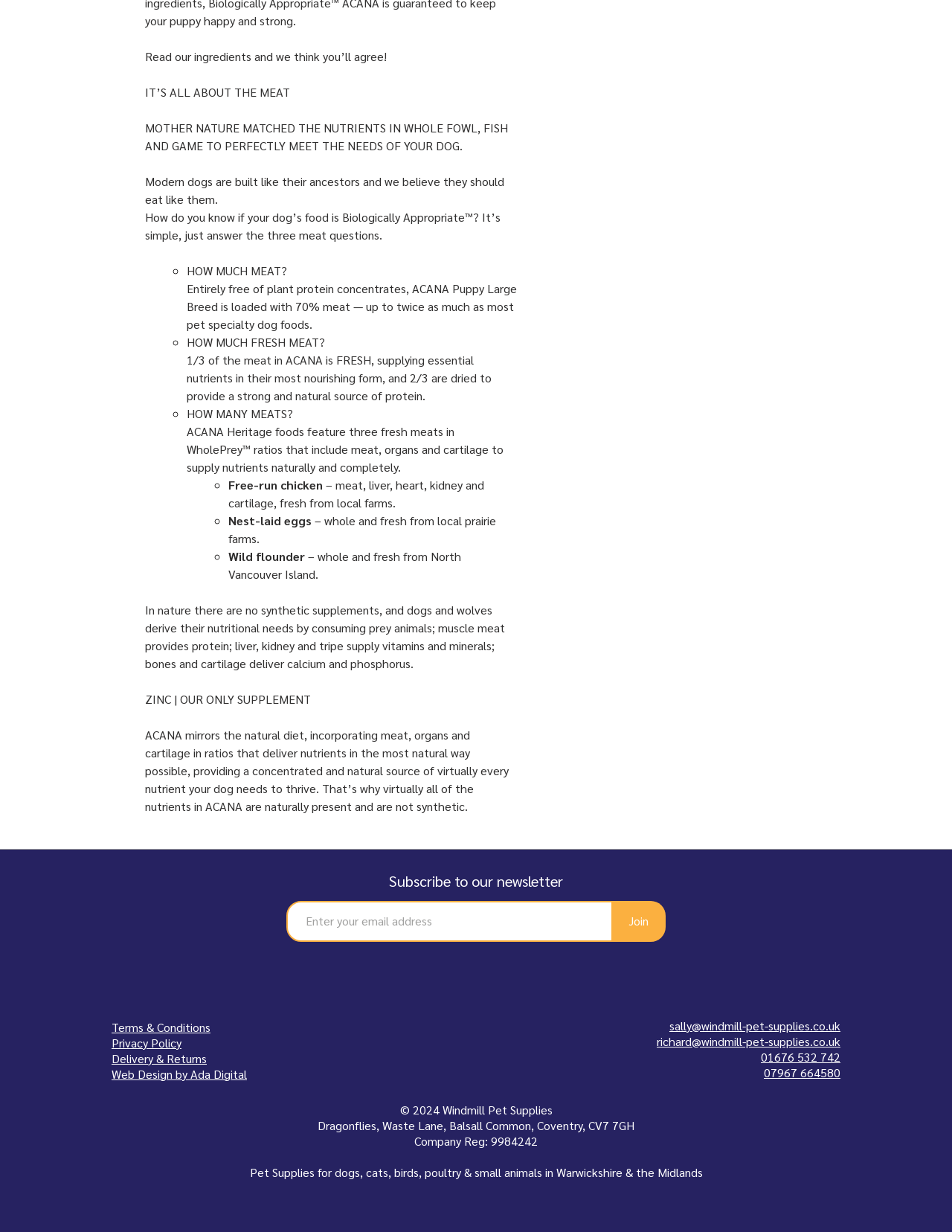Please determine the bounding box coordinates of the section I need to click to accomplish this instruction: "Join the newsletter".

[0.642, 0.731, 0.699, 0.764]